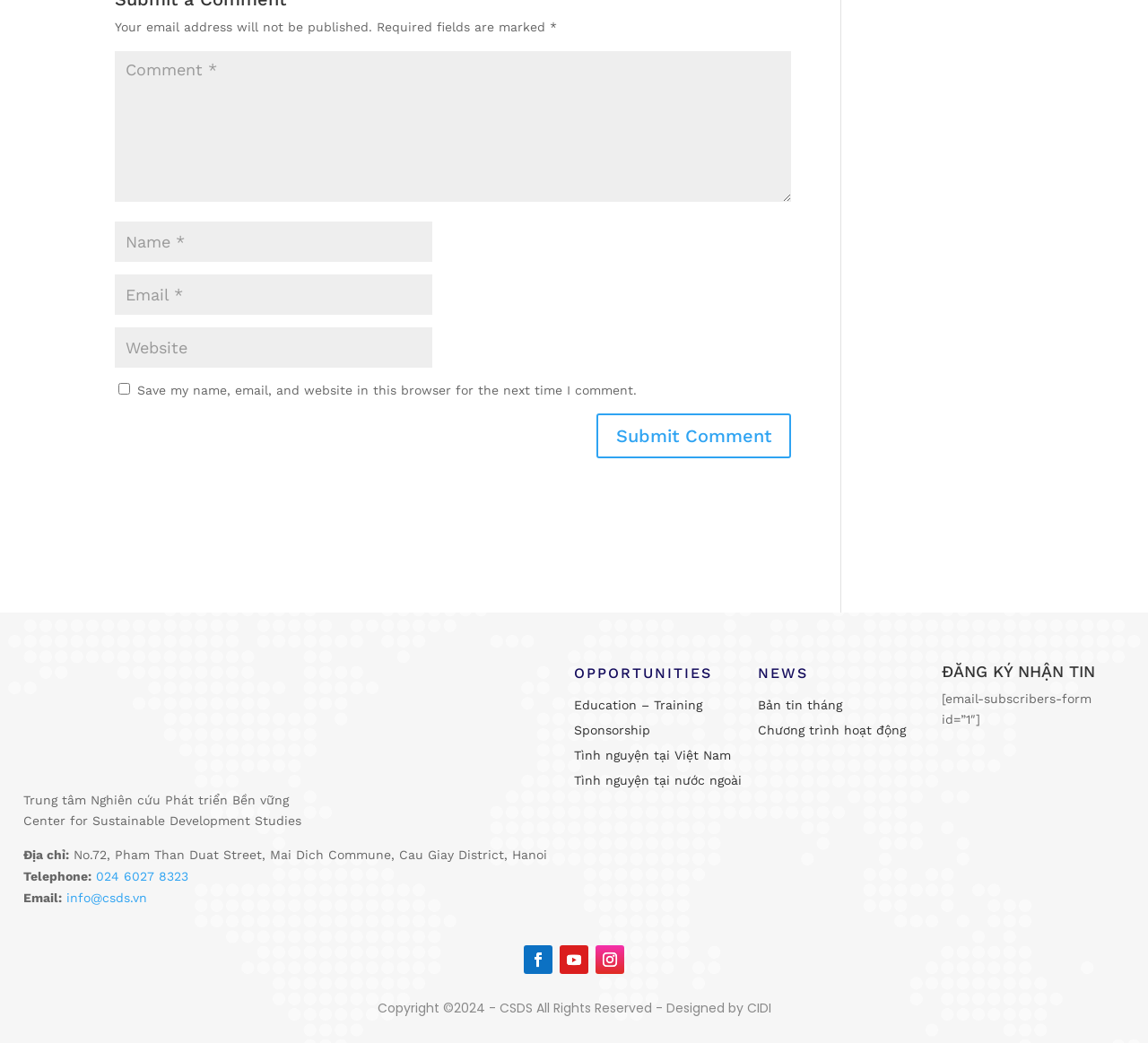Using the given element description, provide the bounding box coordinates (top-left x, top-left y, bottom-right x, bottom-right y) for the corresponding UI element in the screenshot: Chương trình hoạt động

[0.66, 0.693, 0.789, 0.707]